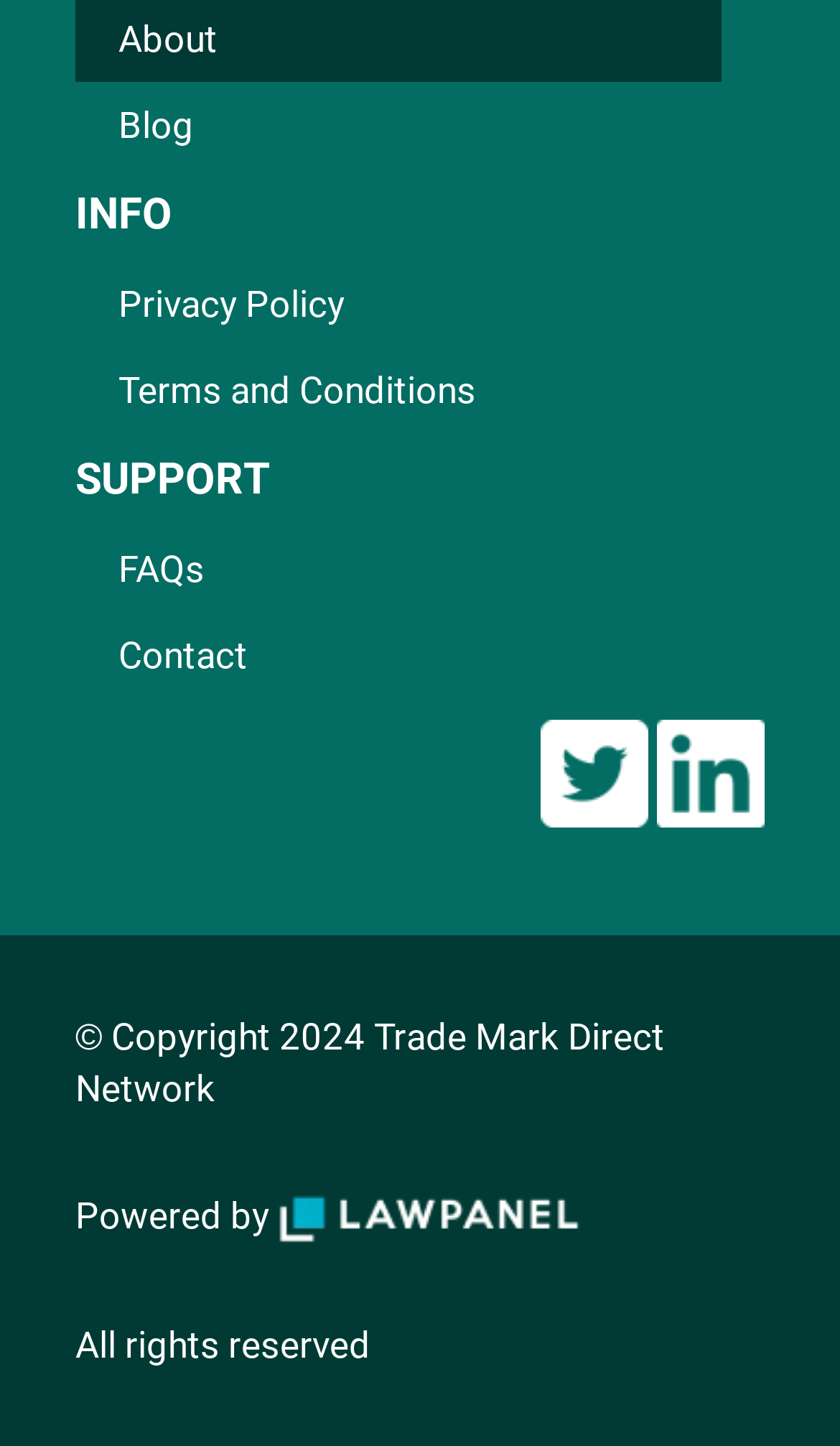Find the bounding box of the element with the following description: "parent_node: Powered by". The coordinates must be four float numbers between 0 and 1, formatted as [left, top, right, bottom].

[0.331, 0.825, 0.69, 0.855]